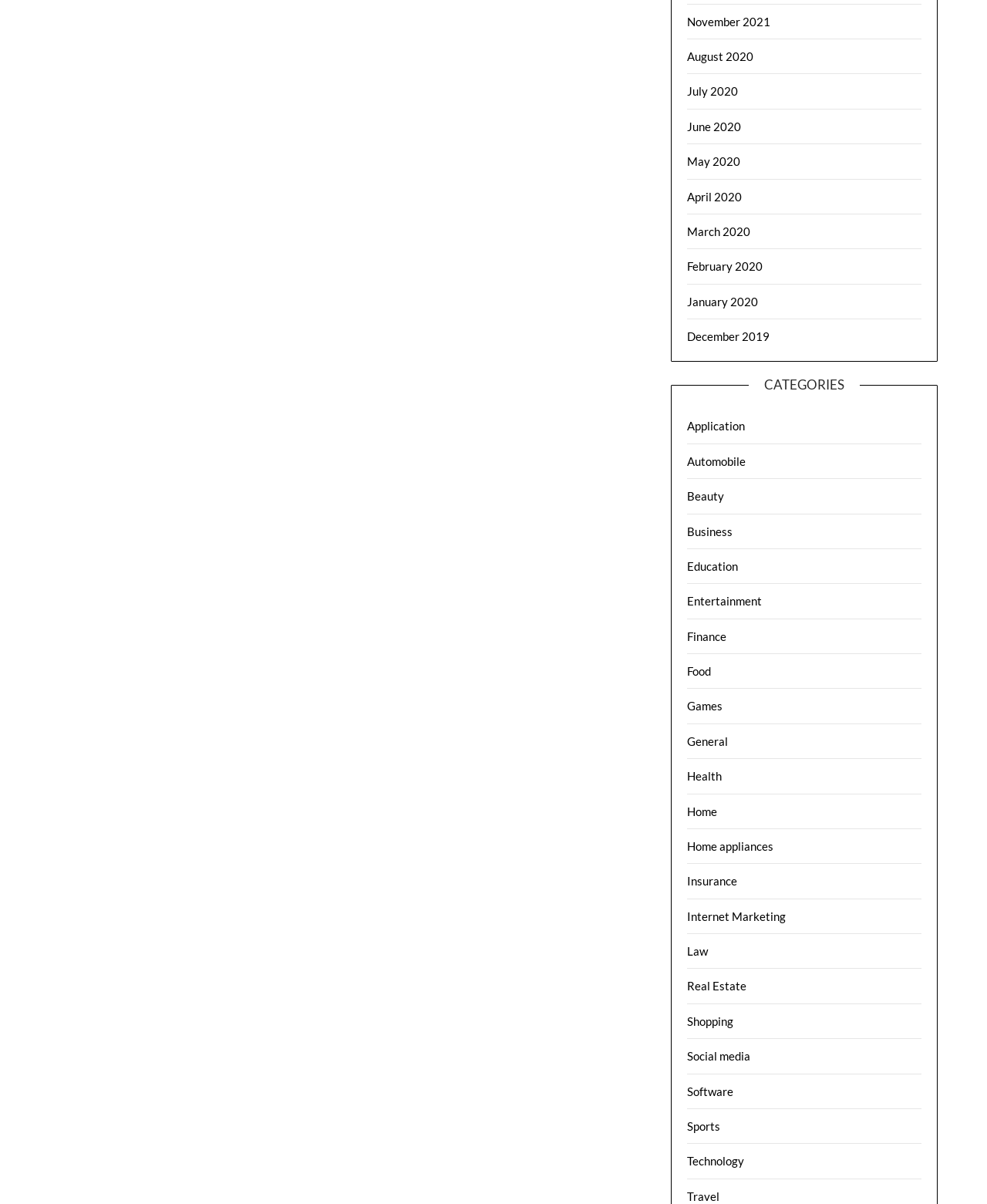How many categories are listed?
Refer to the screenshot and deliver a thorough answer to the question presented.

I counted the number of links under the 'CATEGORIES' heading, and there are 28 links, each representing a category.